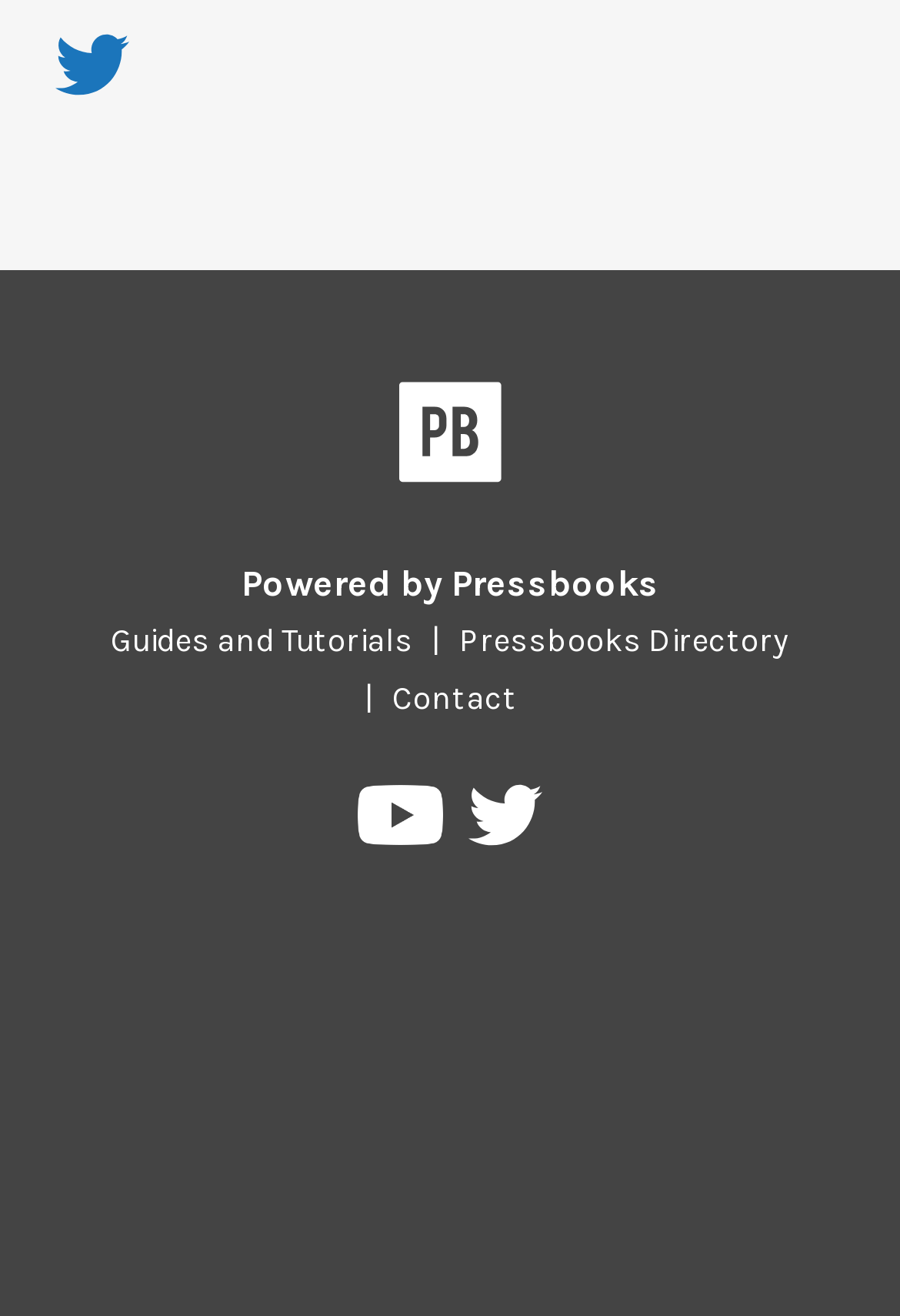Use a single word or phrase to answer the question: 
What is the name of the platform?

Pressbooks